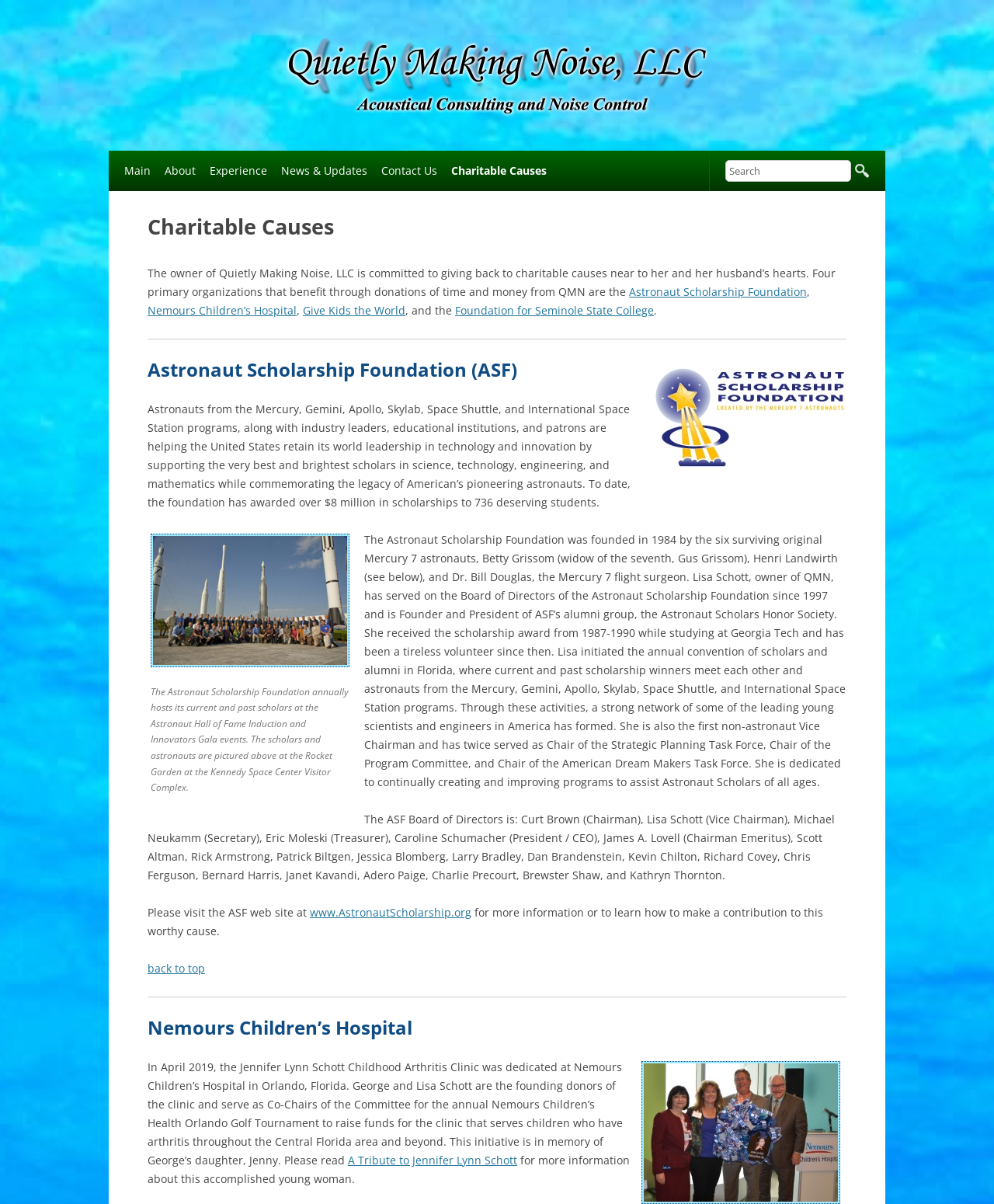Please find the bounding box coordinates of the section that needs to be clicked to achieve this instruction: "Visit Nemours Children’s Hospital website".

[0.645, 0.881, 0.845, 1.0]